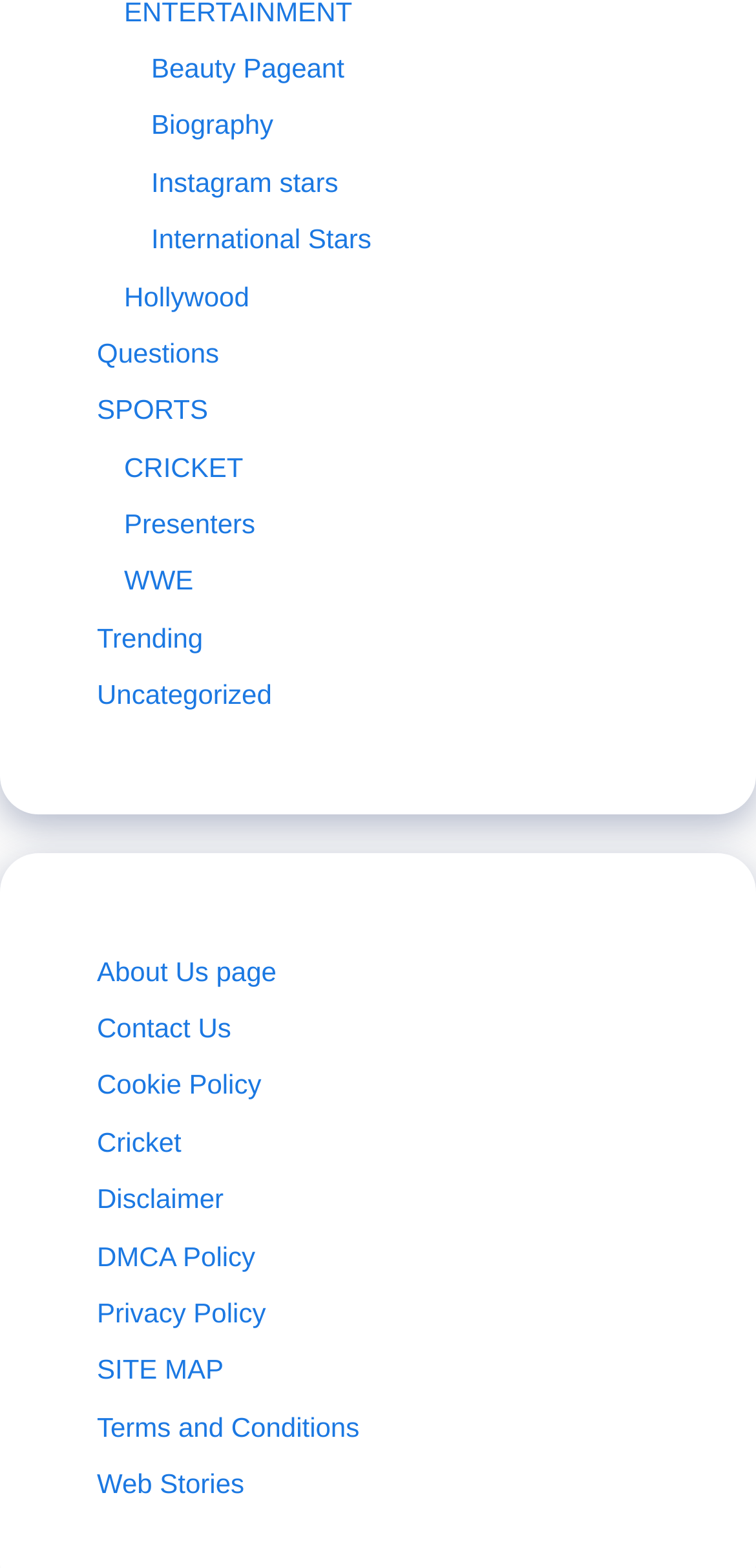Please find the bounding box coordinates of the element that needs to be clicked to perform the following instruction: "Read about Hollywood". The bounding box coordinates should be four float numbers between 0 and 1, represented as [left, top, right, bottom].

[0.164, 0.179, 0.33, 0.198]